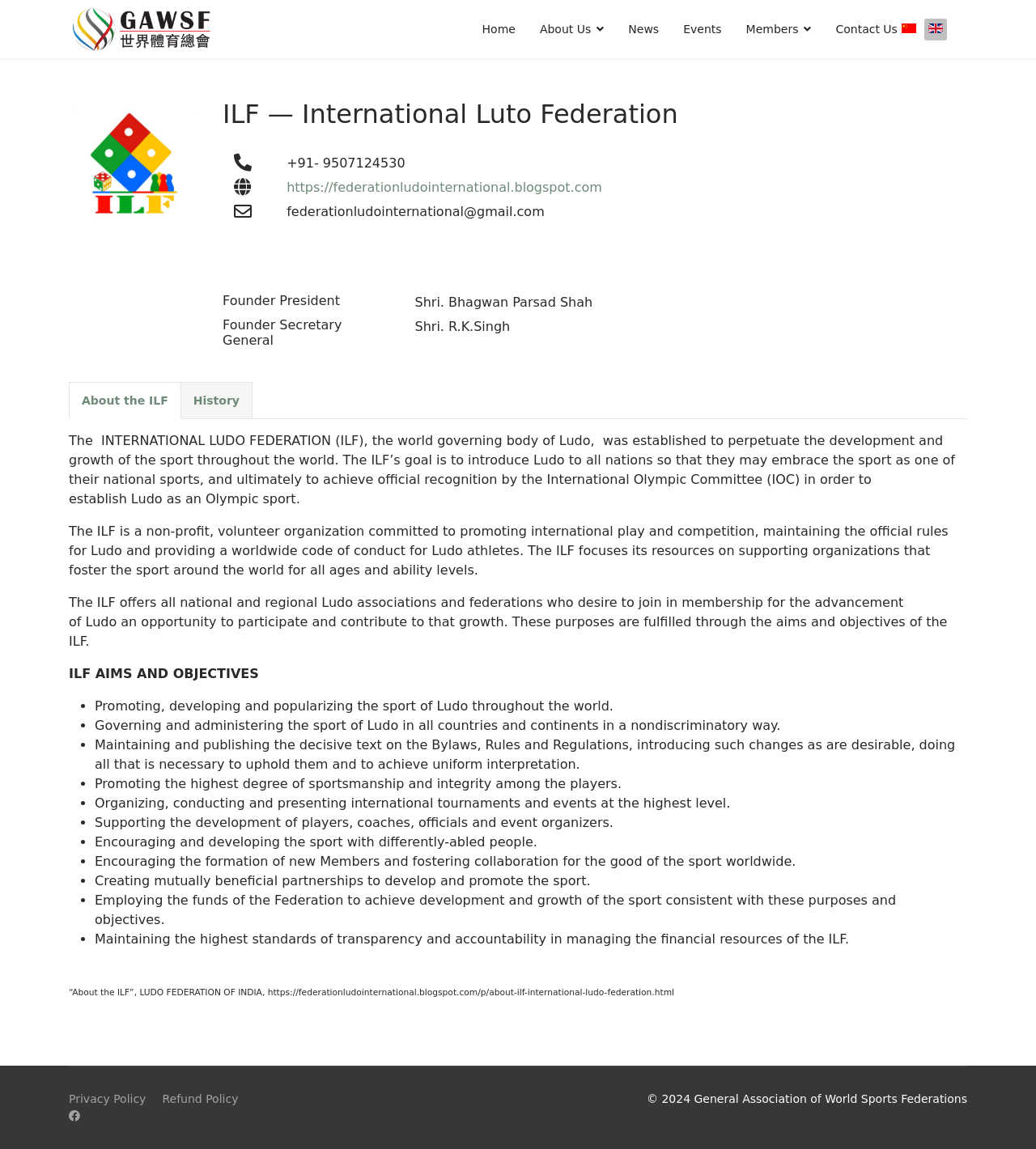Identify the bounding box coordinates of the section to be clicked to complete the task described by the following instruction: "View the ILF — International Luto Federation image". The coordinates should be four float numbers between 0 and 1, formatted as [left, top, right, bottom].

[0.066, 0.086, 0.191, 0.199]